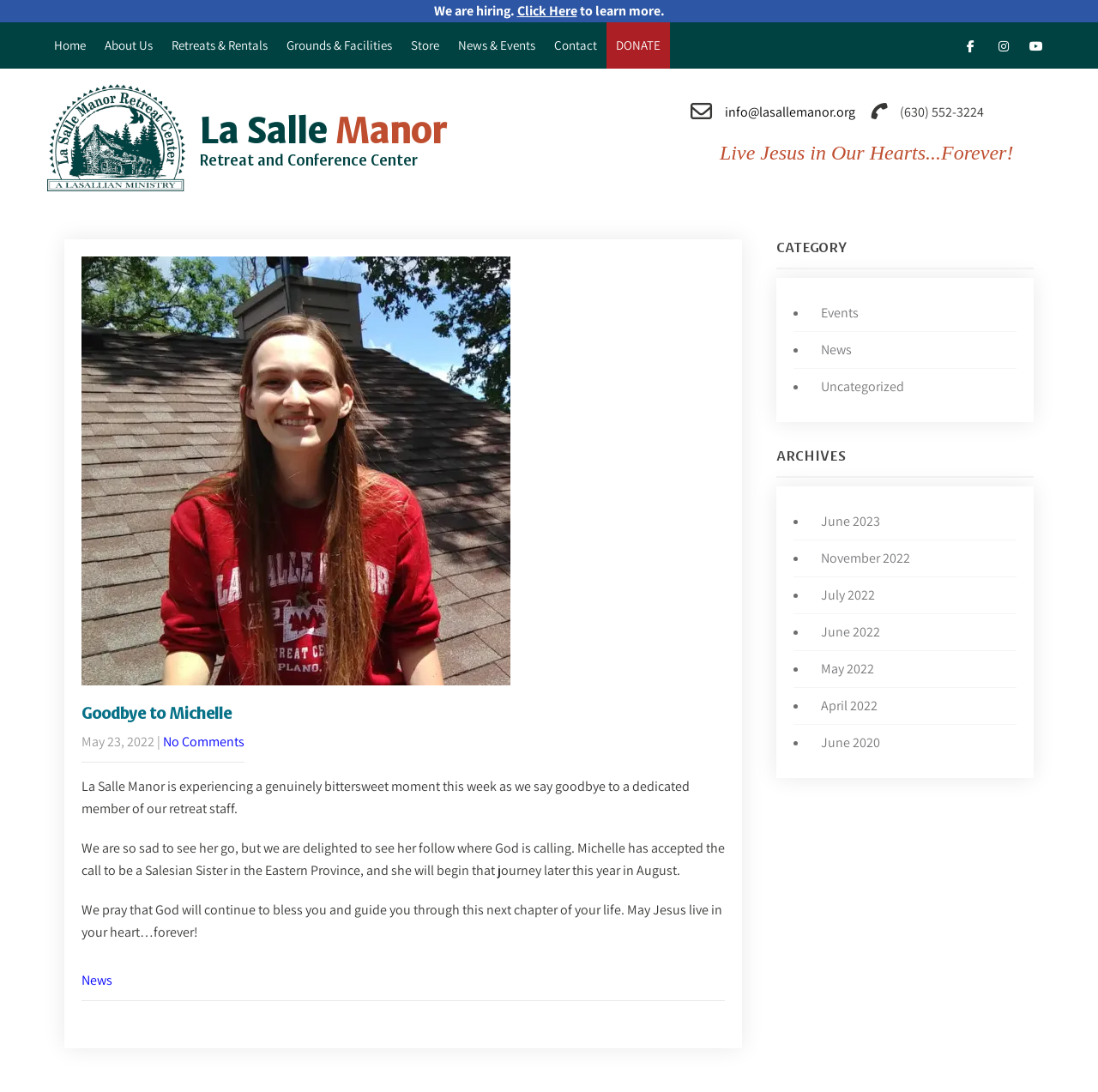Please identify the bounding box coordinates of the element I should click to complete this instruction: 'Click on the 'Home' link'. The coordinates should be given as four float numbers between 0 and 1, like this: [left, top, right, bottom].

[0.041, 0.02, 0.087, 0.063]